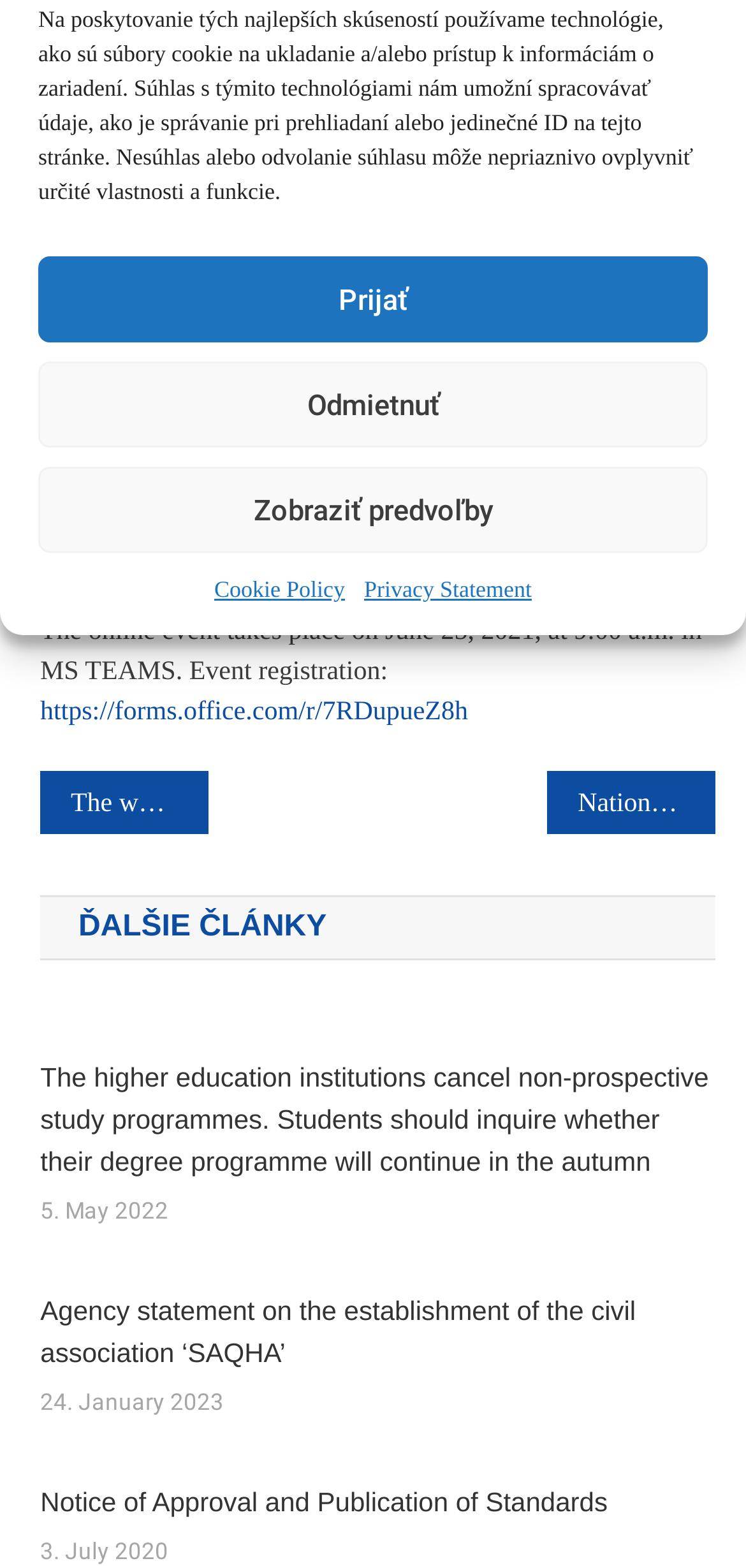Identify the bounding box for the given UI element using the description provided. Coordinates should be in the format (top-left x, top-left y, bottom-right x, bottom-right y) and must be between 0 and 1. Here is the description: Cookie Policy

[0.287, 0.365, 0.462, 0.387]